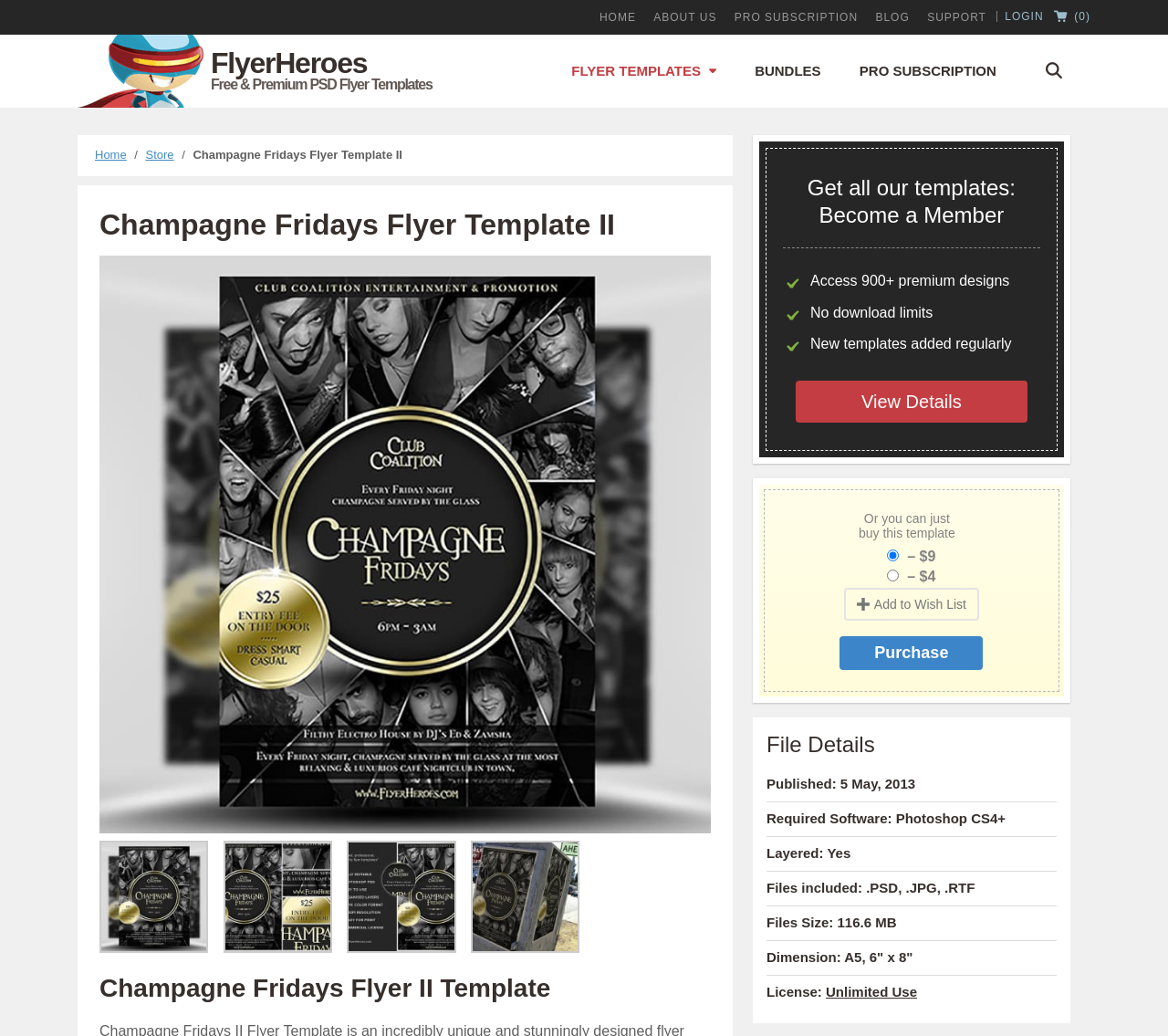Kindly respond to the following question with a single word or a brief phrase: 
What is the price of the flyer template?

$9